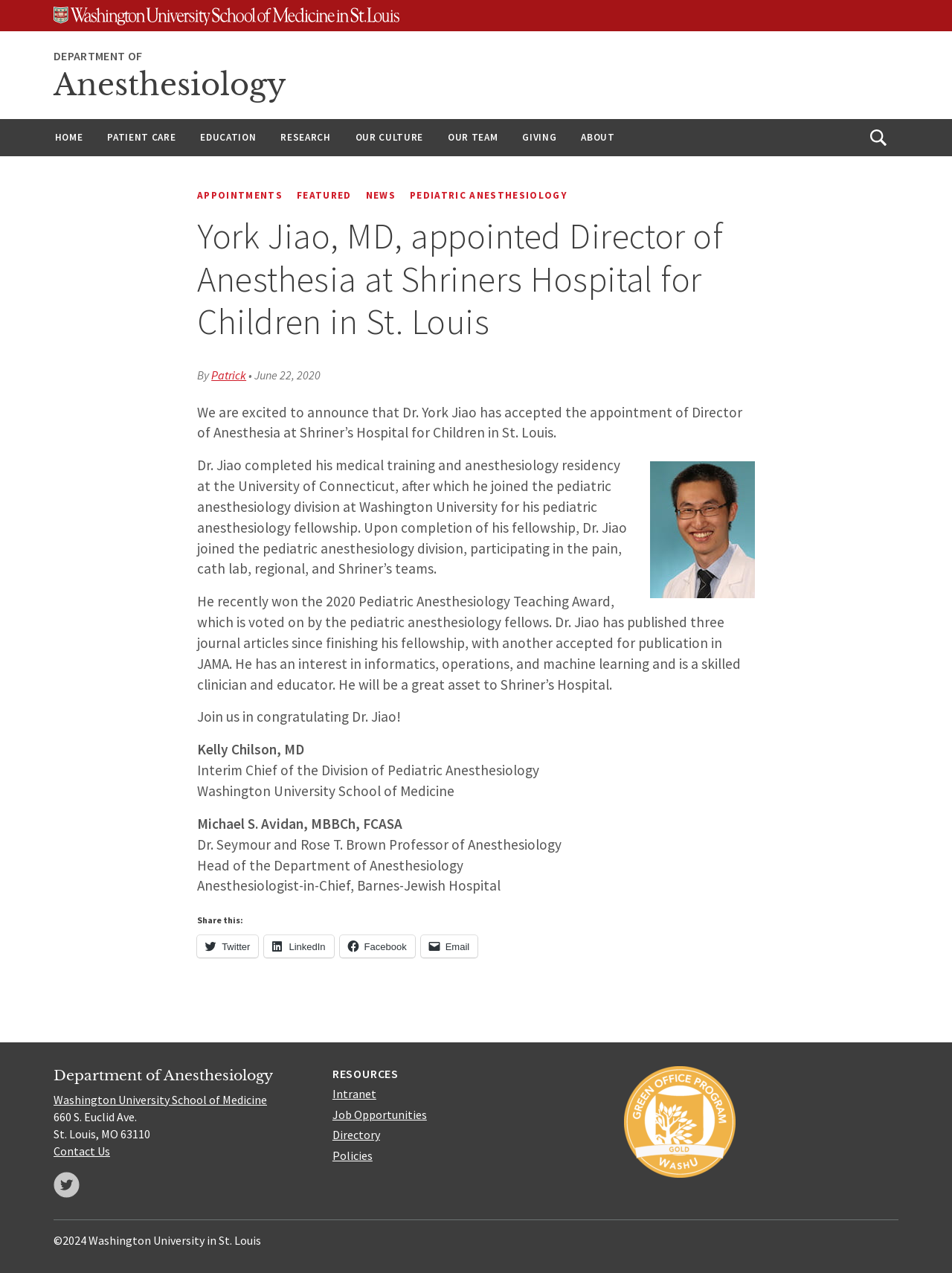Provide the text content of the webpage's main heading.

York Jiao, MD, appointed Director of Anesthesia at Shriners Hospital for Children in St. Louis